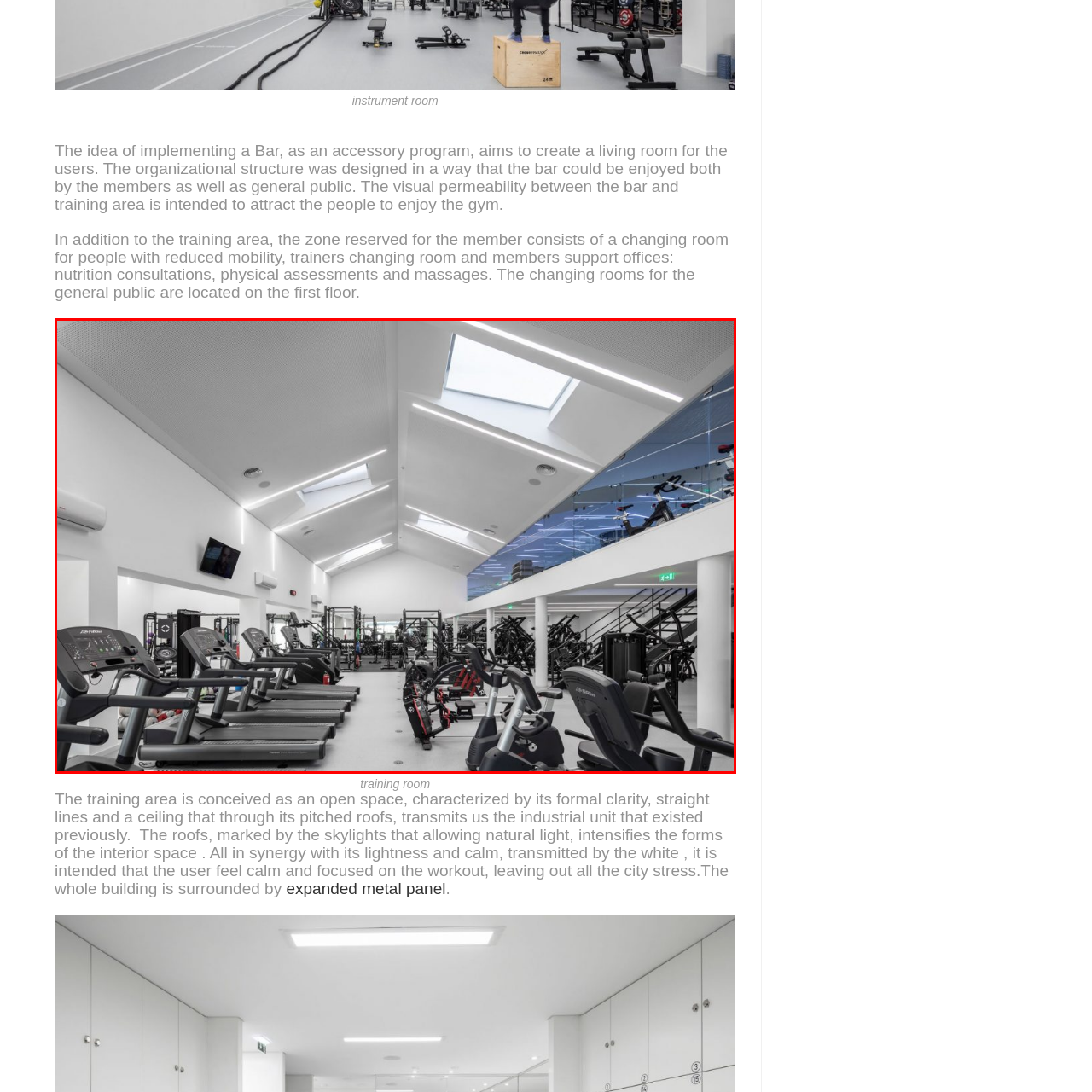Focus on the section encased in the red border, What is integrated in the background of the training space? Give your response as a single word or phrase.

A bar area